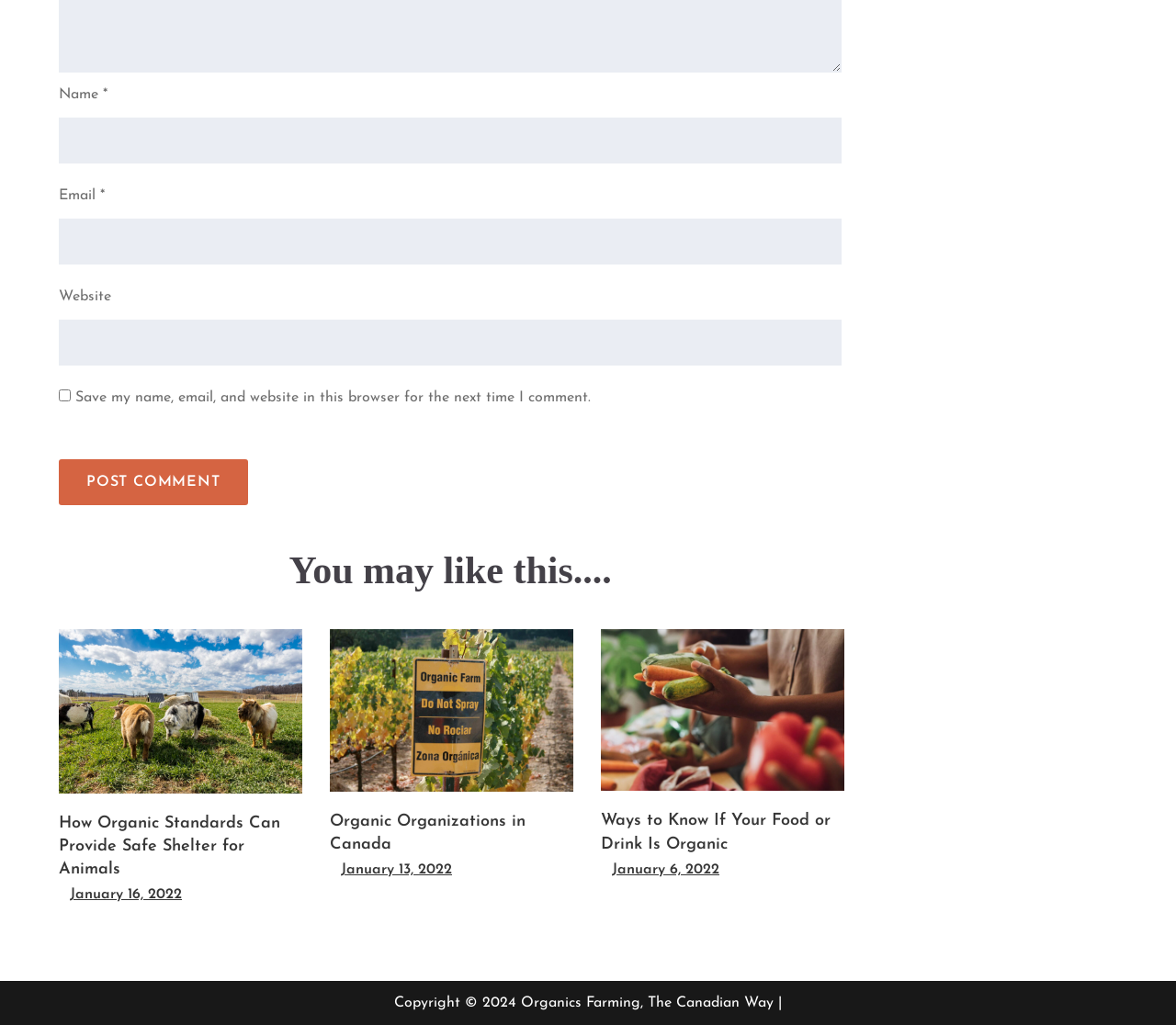Please identify the bounding box coordinates of the clickable area that will allow you to execute the instruction: "Enter your name".

[0.05, 0.114, 0.716, 0.159]